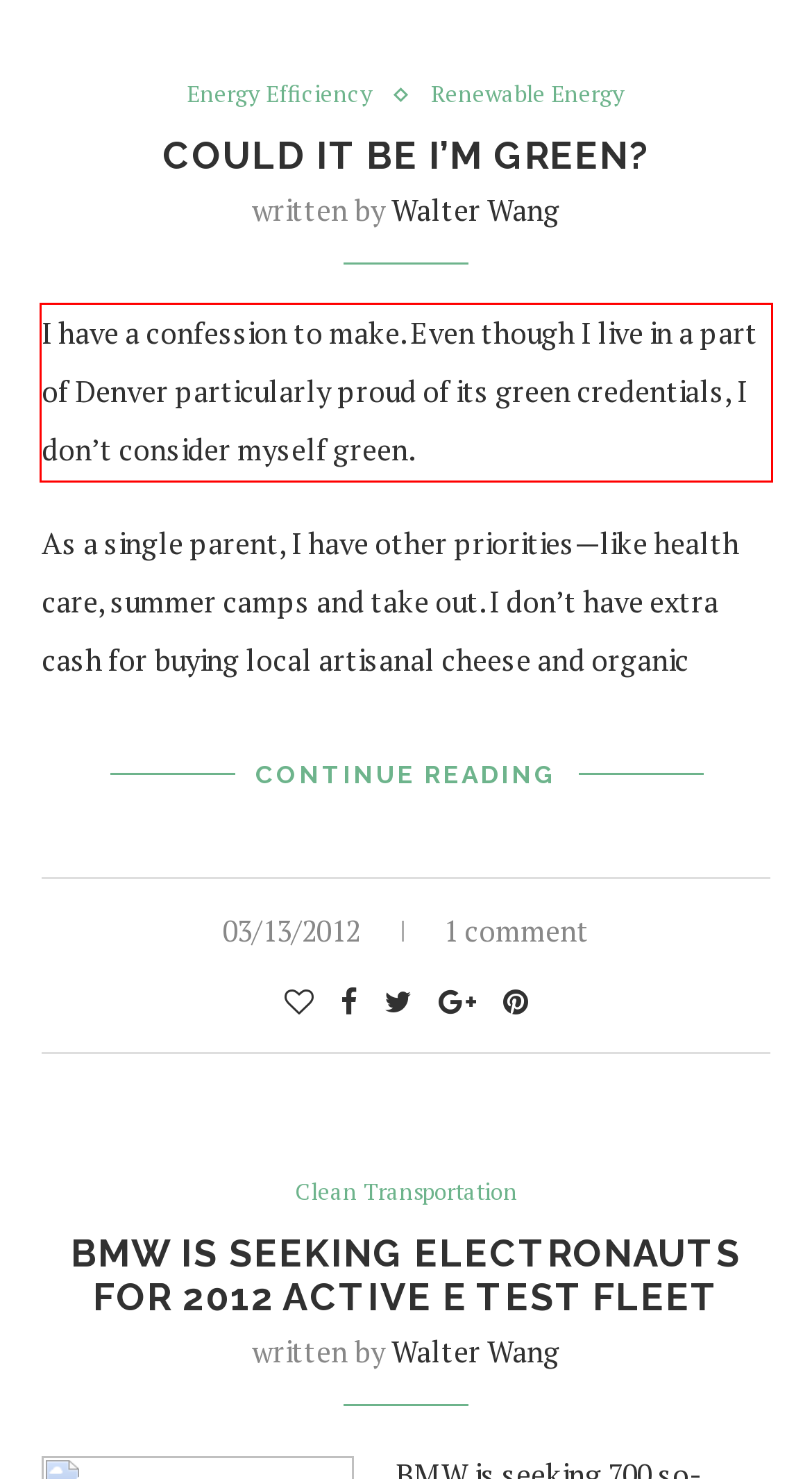With the given screenshot of a webpage, locate the red rectangle bounding box and extract the text content using OCR.

I have a confession to make. Even though I live in a part of Denver particularly proud of its green credentials, I don’t consider myself green.